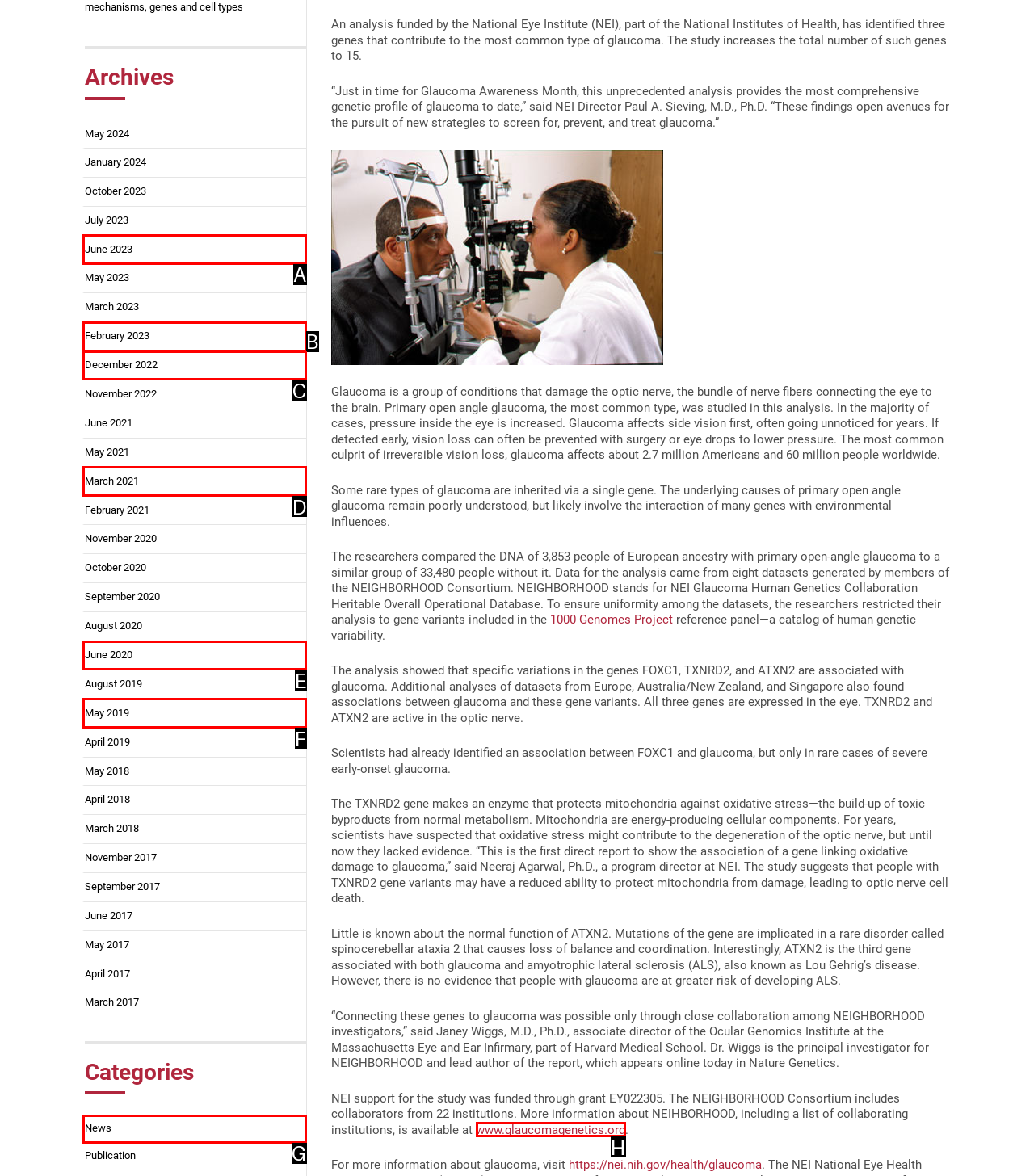Based on the description: News
Select the letter of the corresponding UI element from the choices provided.

G